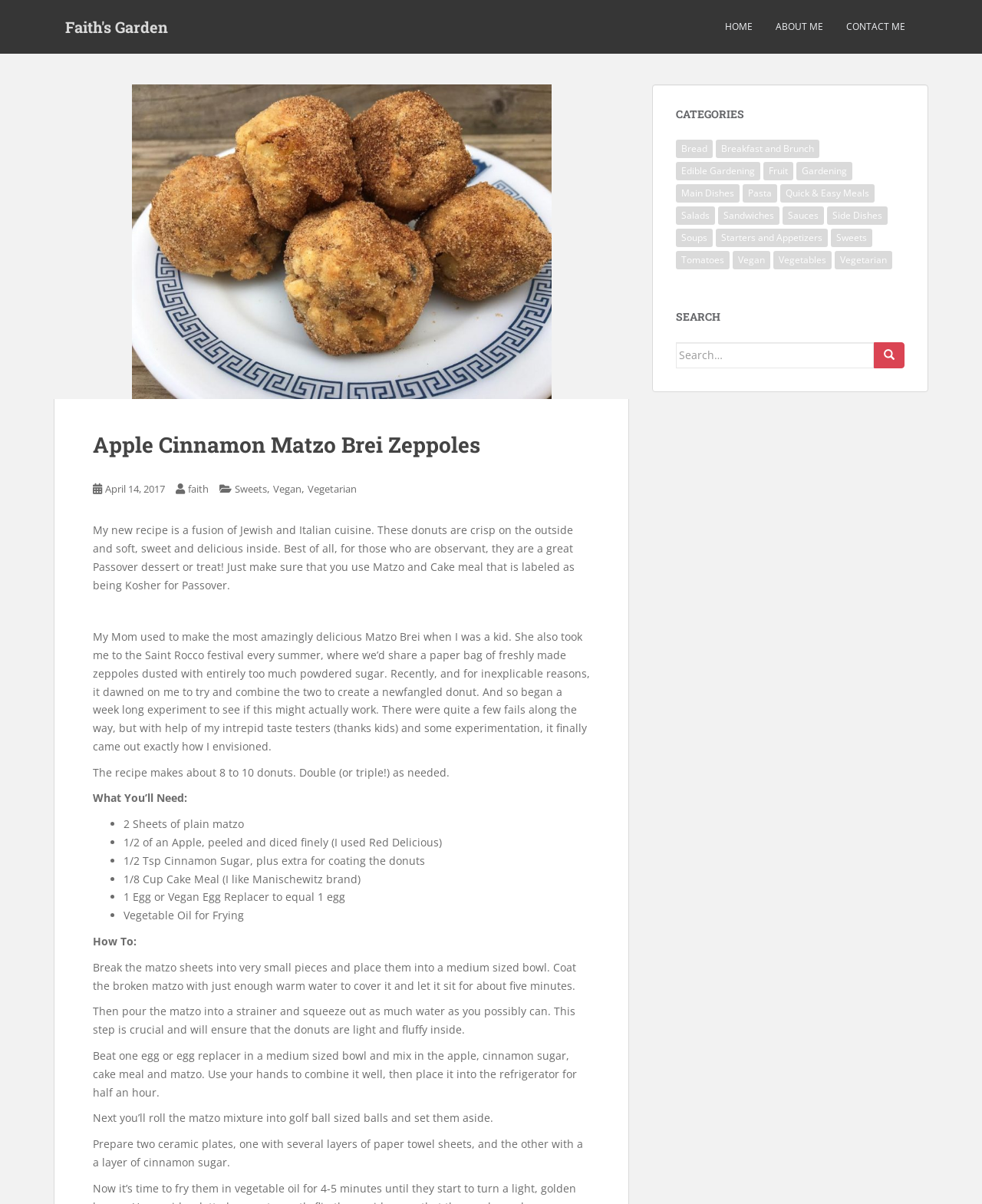Extract the bounding box coordinates of the UI element described by: "April 14, 2017April 14, 2017". The coordinates should include four float numbers ranging from 0 to 1, e.g., [left, top, right, bottom].

[0.107, 0.4, 0.168, 0.412]